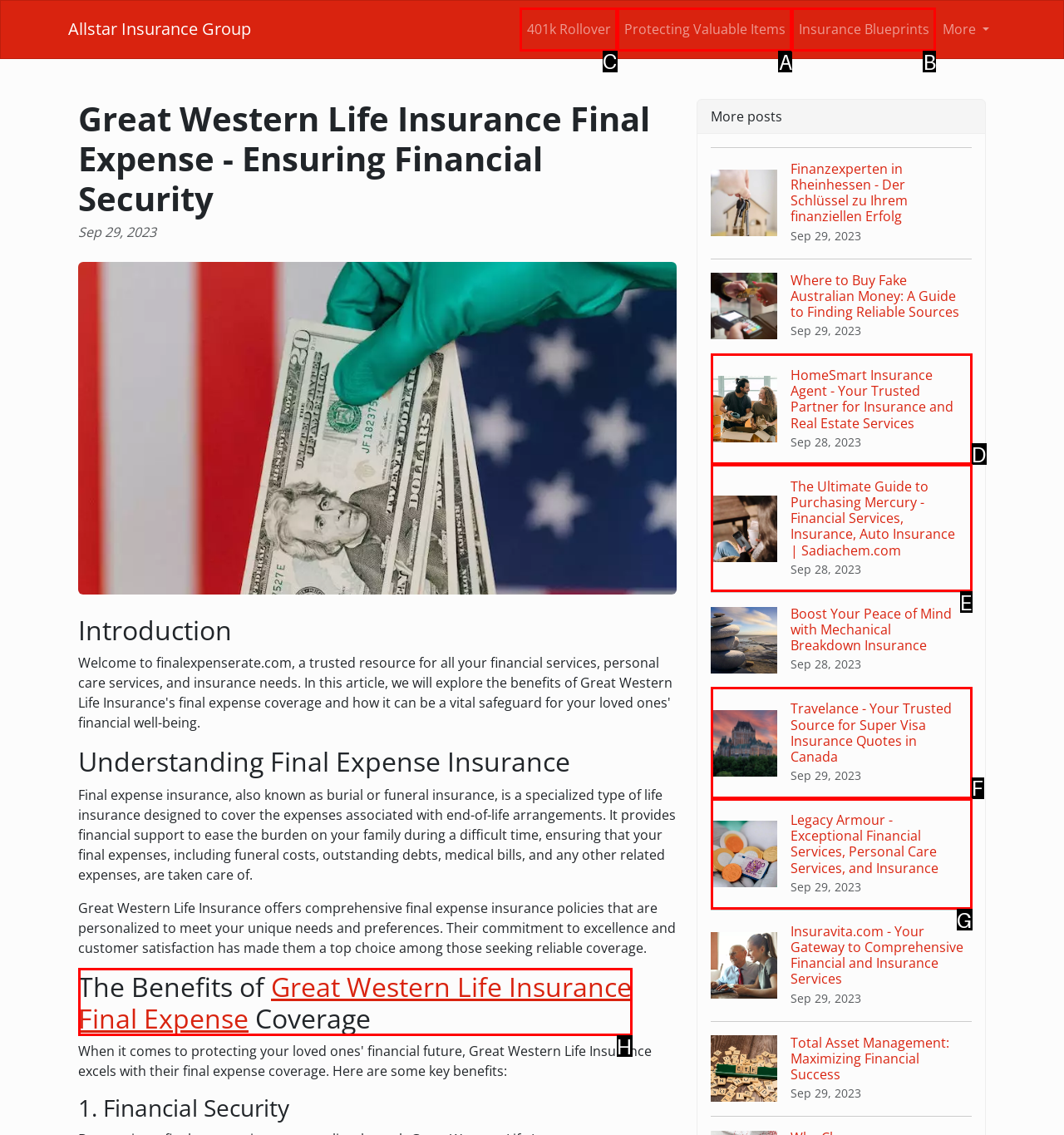Which lettered option should be clicked to achieve the task: Explore '401k Rollover'? Choose from the given choices.

C